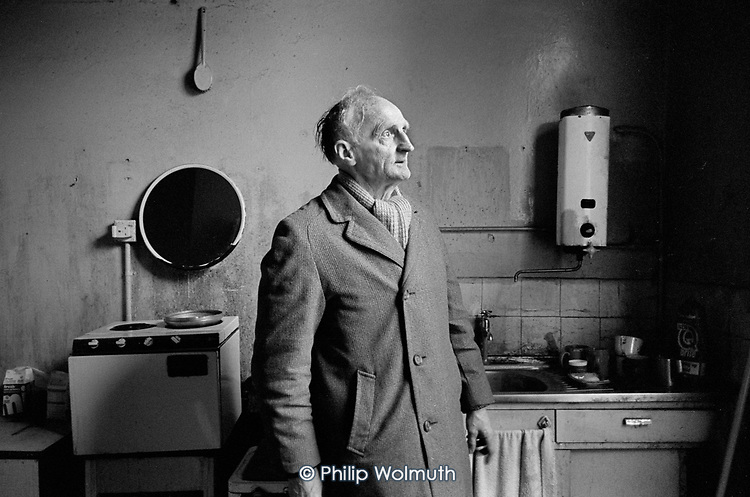Produce a meticulous caption for the image.

In this poignant black-and-white photograph, an elderly man stands contemplatively in a modest kitchen, seemingly lost in thought. The scene is marked by the contrast of light and shadow, emphasizing the man's weathered features and the simple yet functional surroundings. Behind him, a round mirror reflects part of the kitchen, which includes a stove, sink, and various kitchenware, hinting at the familiarity of daily life. The warm tones of his coat and the textured walls serve as a backdrop to the man's dignified posture and expression, capturing a moment that speaks to resilience and the passage of time. The image, taken by photographer Philip Wolmuth, evokes a sense of nostalgia and invites viewers to reflect on the stories behind the faces we encounter in everyday spaces.